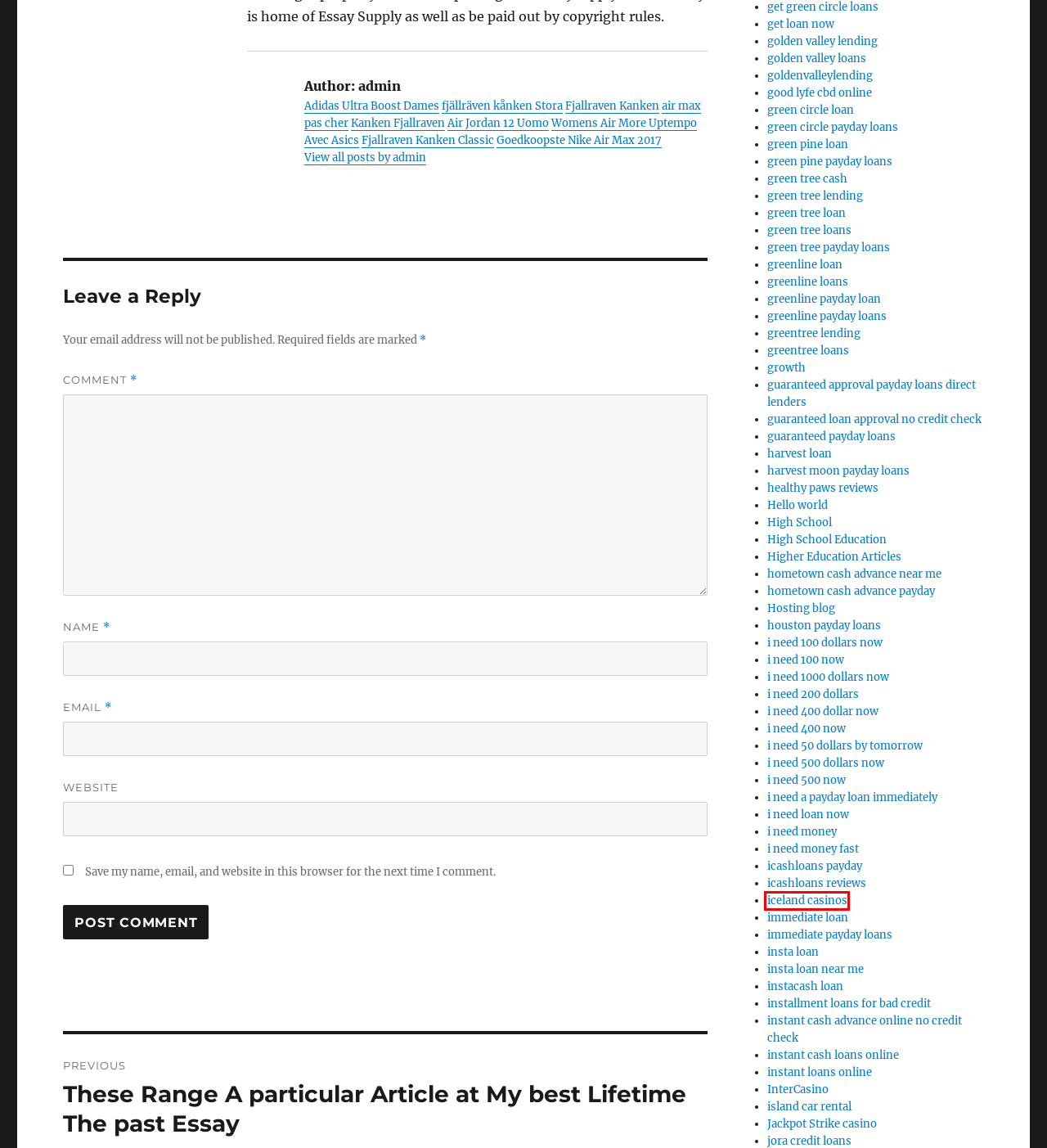Given a screenshot of a webpage with a red bounding box around an element, choose the most appropriate webpage description for the new page displayed after clicking the element within the bounding box. Here are the candidates:
A. fjallravenkankenrugzak.nl
B. i need loan now – CreativeScream
C. hometown cash advance payday – CreativeScream
D. Hosting blog – CreativeScream
E. Higher Education Articles – CreativeScream
F. goldenvalleylending – CreativeScream
G. greentree loans – CreativeScream
H. iceland casinos – CreativeScream

H